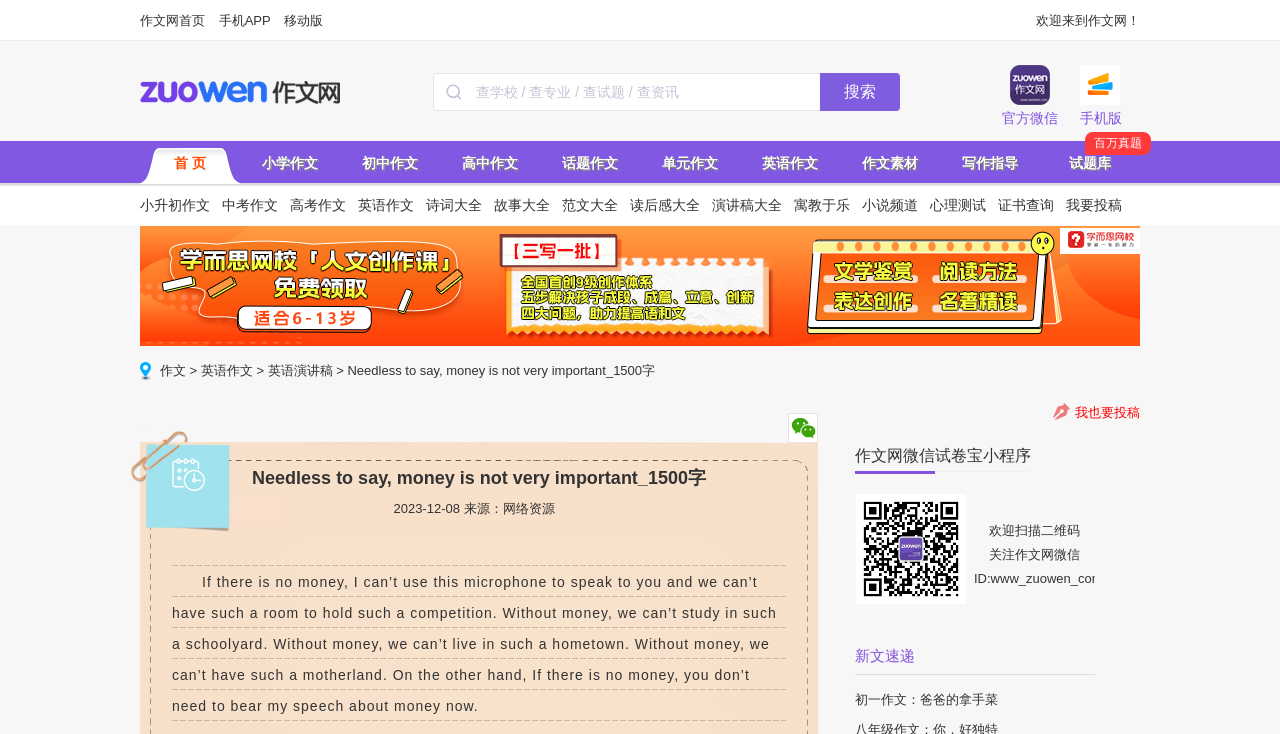Pinpoint the bounding box coordinates of the clickable element to carry out the following instruction: "View the '新文速递' section."

[0.668, 0.871, 0.855, 0.92]